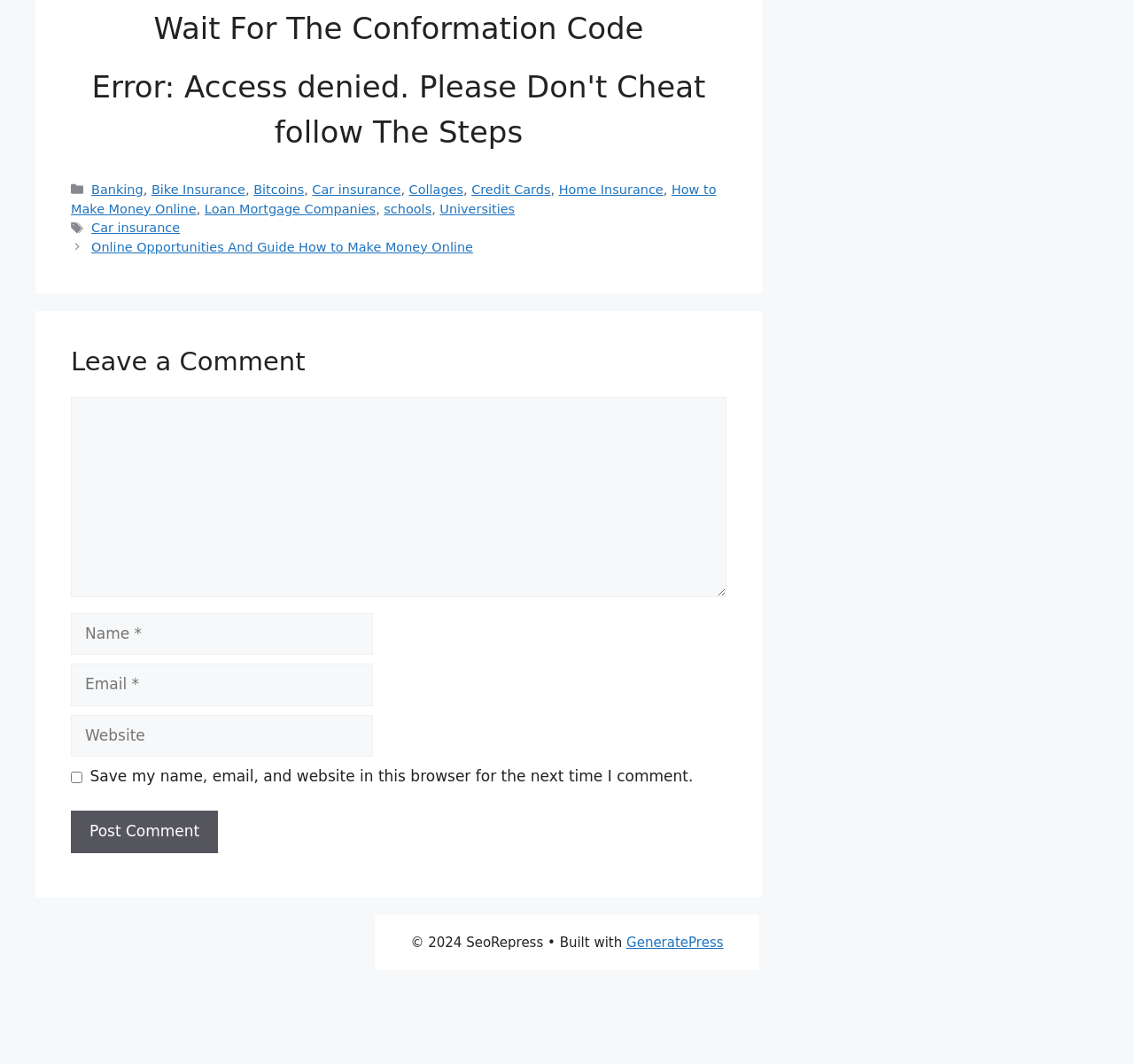Please find the bounding box coordinates of the clickable region needed to complete the following instruction: "Click on the 'GeneratePress' link". The bounding box coordinates must consist of four float numbers between 0 and 1, i.e., [left, top, right, bottom].

[0.552, 0.878, 0.638, 0.893]